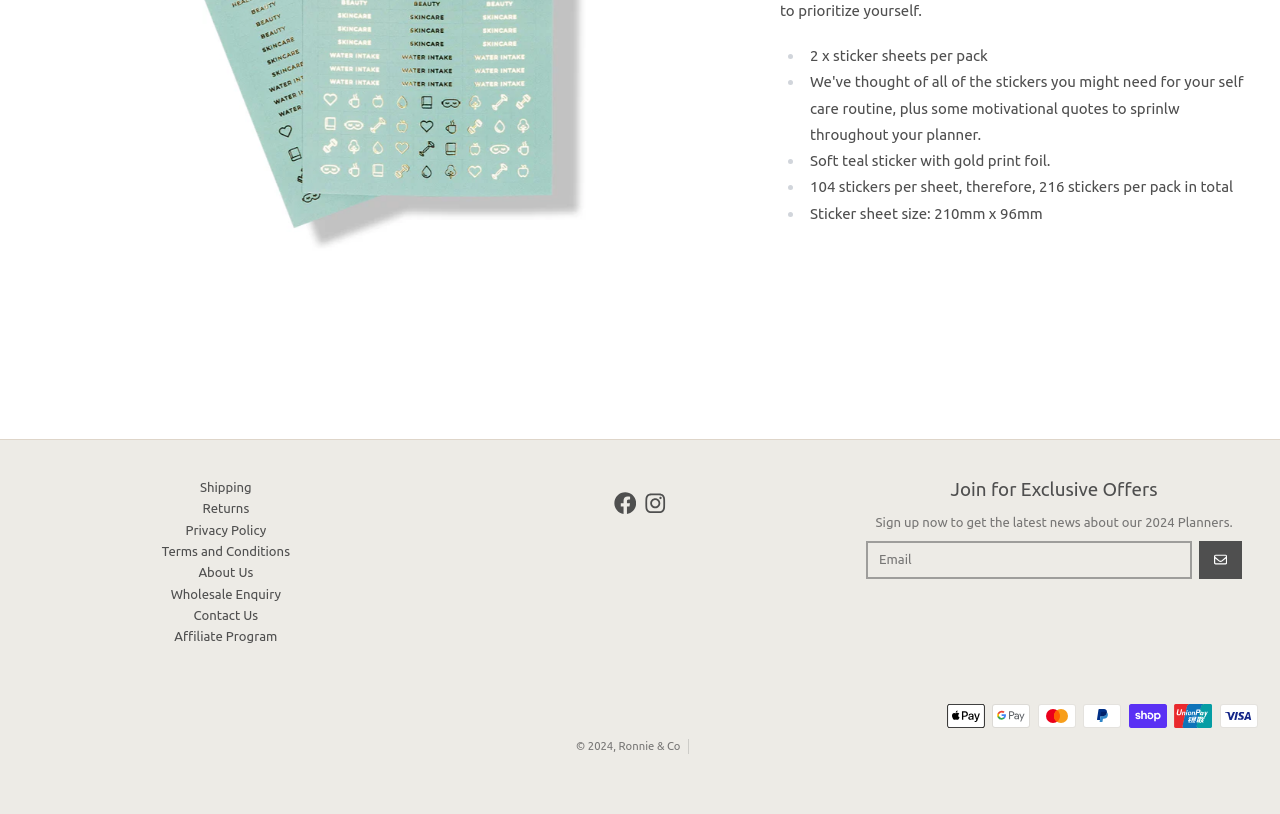Based on the element description: "Ronnie & Co", identify the bounding box coordinates for this UI element. The coordinates must be four float numbers between 0 and 1, listed as [left, top, right, bottom].

[0.483, 0.909, 0.532, 0.924]